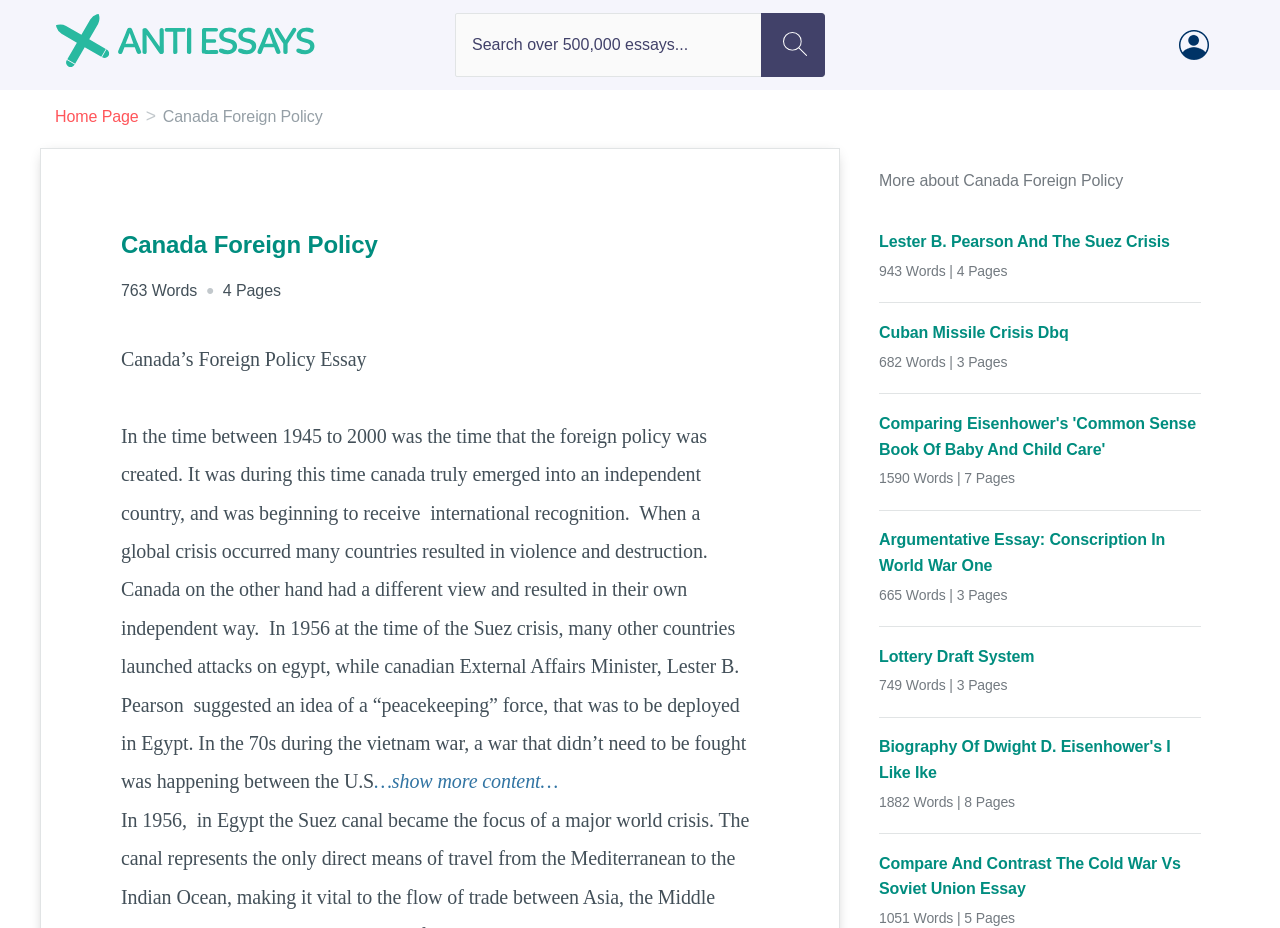Please identify the bounding box coordinates of the clickable element to fulfill the following instruction: "View my account". The coordinates should be four float numbers between 0 and 1, i.e., [left, top, right, bottom].

[0.921, 0.038, 0.957, 0.056]